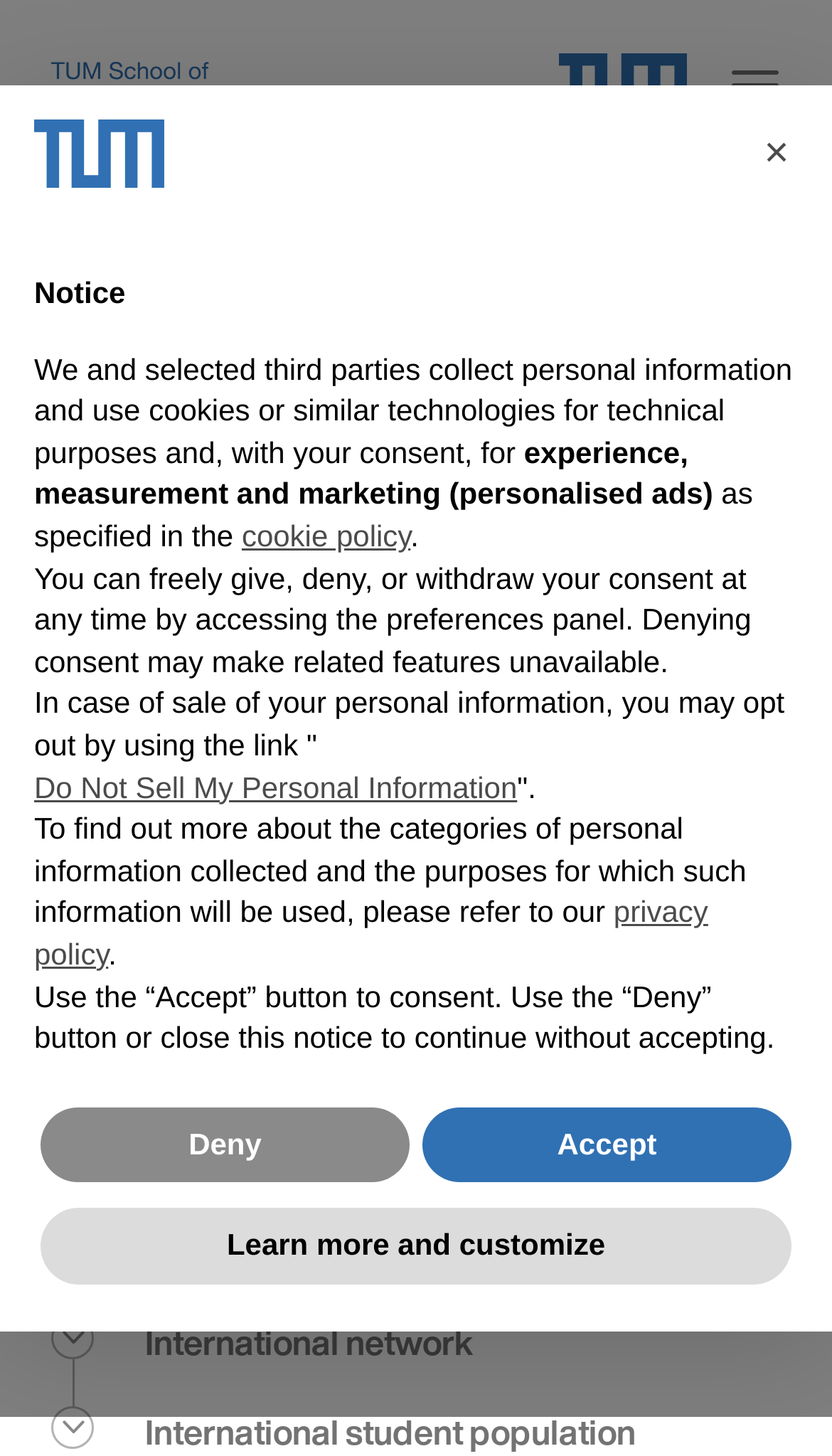Examine the screenshot and answer the question in as much detail as possible: What is the topic of the webpage?

I found the answer by looking at the heading 'Internationalization' and the StaticText 'We at TUM School of Management are convinced that diversity drives innovation...' which both relate to the topic of internationalization.